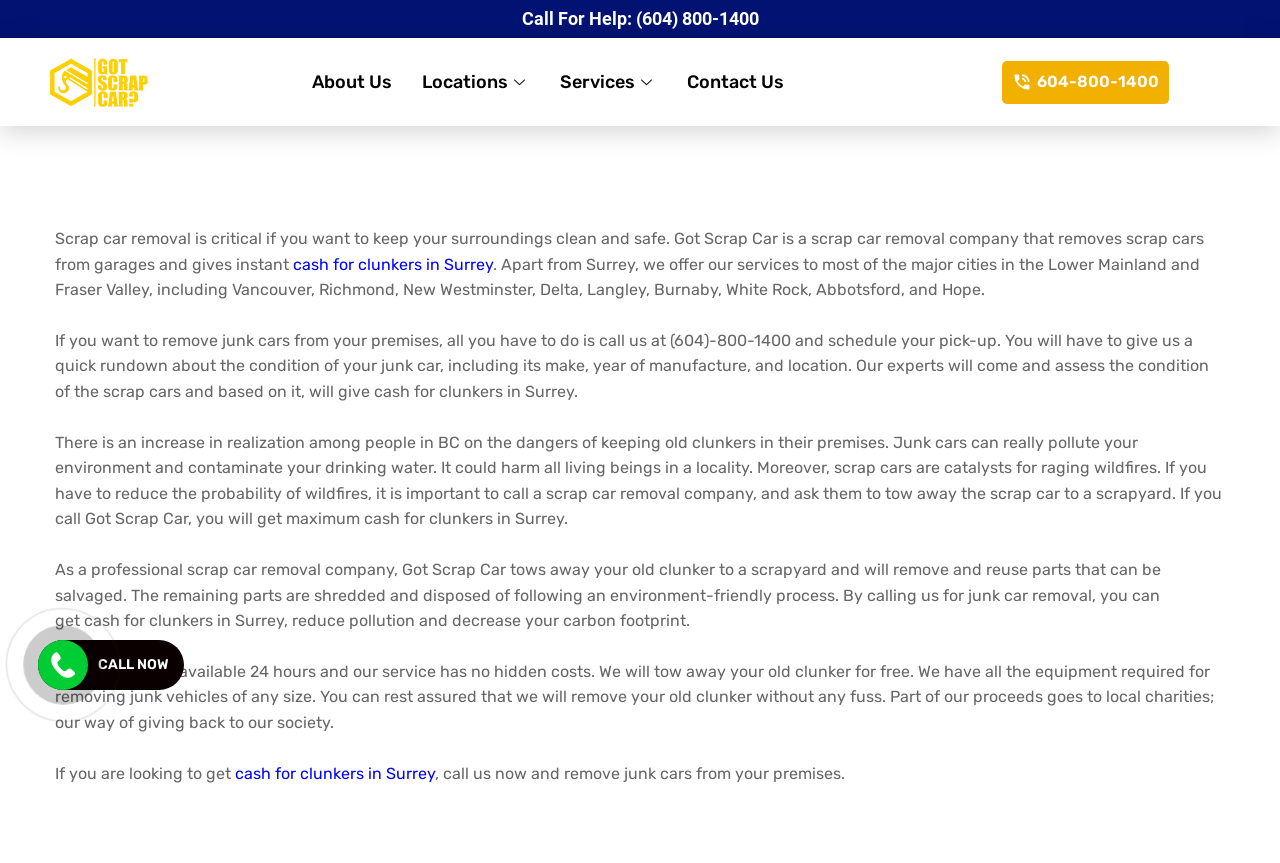Carefully observe the image and respond to the question with a detailed answer:
What happens to the scrap cars after removal?

According to the main content section, 'As a professional scrap car removal company, Got Scrap Car tows away your old clunker to a scrapyard and will remove and reuse parts that can be salvaged. The remaining parts are shredded and disposed of following an environment-friendly process'.